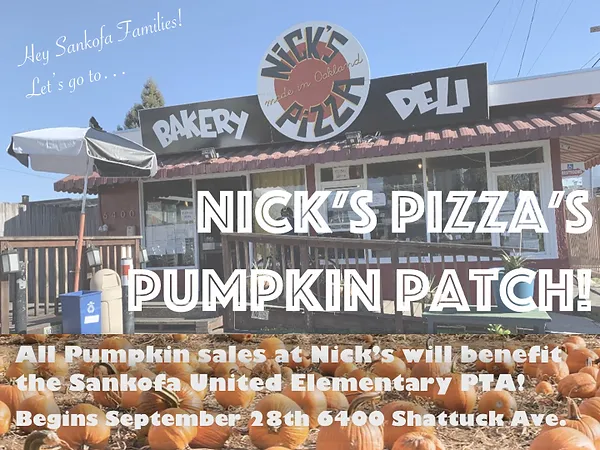When is the kickoff date of the Pumpkin Patch event?
Look at the image and respond with a single word or a short phrase.

September 28th